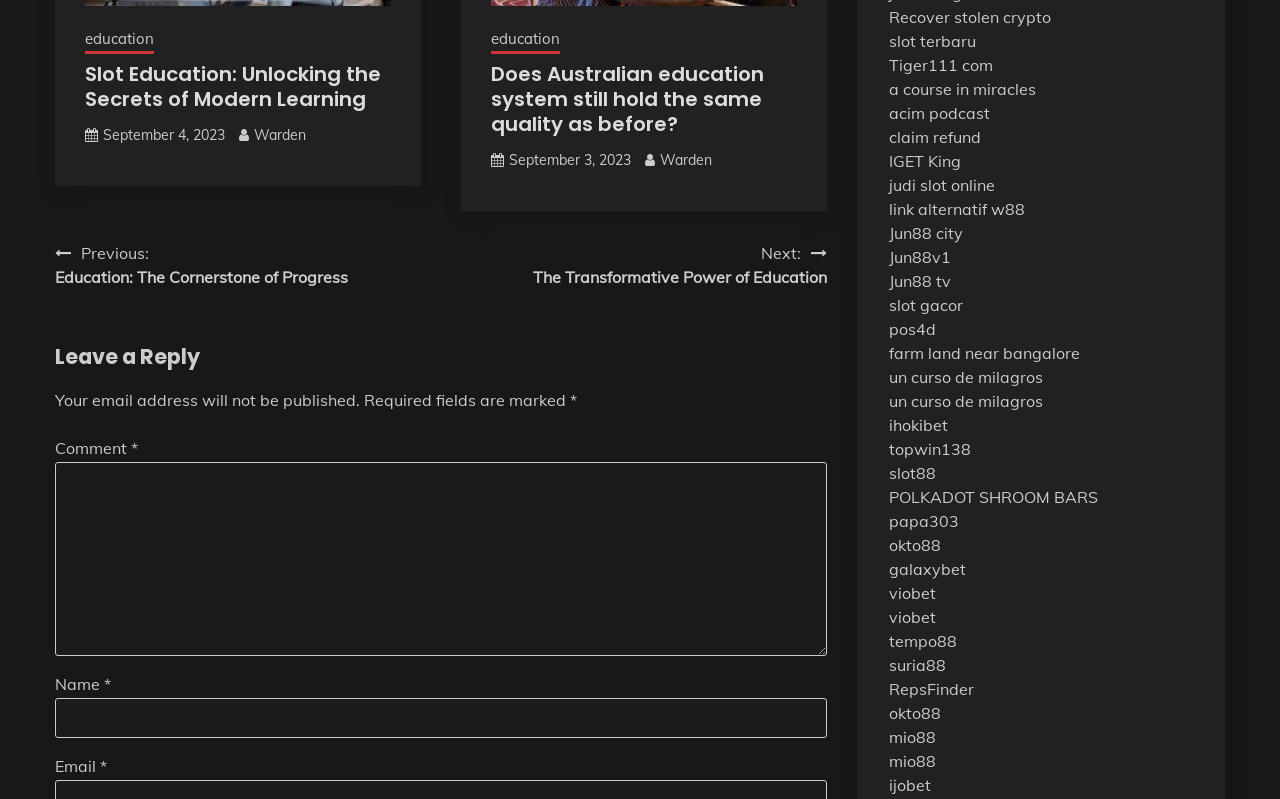Locate the bounding box coordinates of the segment that needs to be clicked to meet this instruction: "Click on the 'Next: The Transformative Power of Education' link".

[0.416, 0.301, 0.646, 0.361]